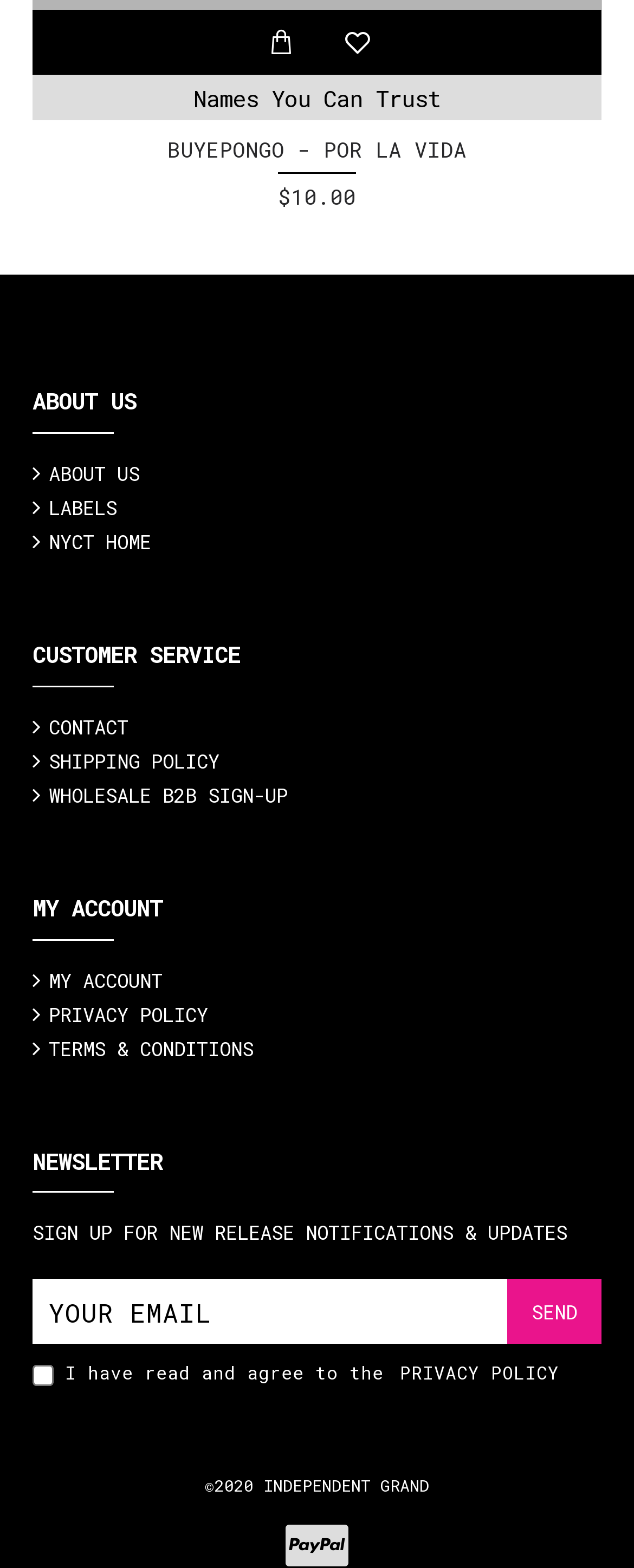Use the information in the screenshot to answer the question comprehensively: What is the theme of the links on the left side?

The links on the left side, such as 'ABOUT US', 'CUSTOMER SERVICE', 'MY ACCOUNT', and 'NEWSLETTER', have bounding box coordinates that indicate they are vertically stacked and have similar formatting, suggesting they are navigation links.